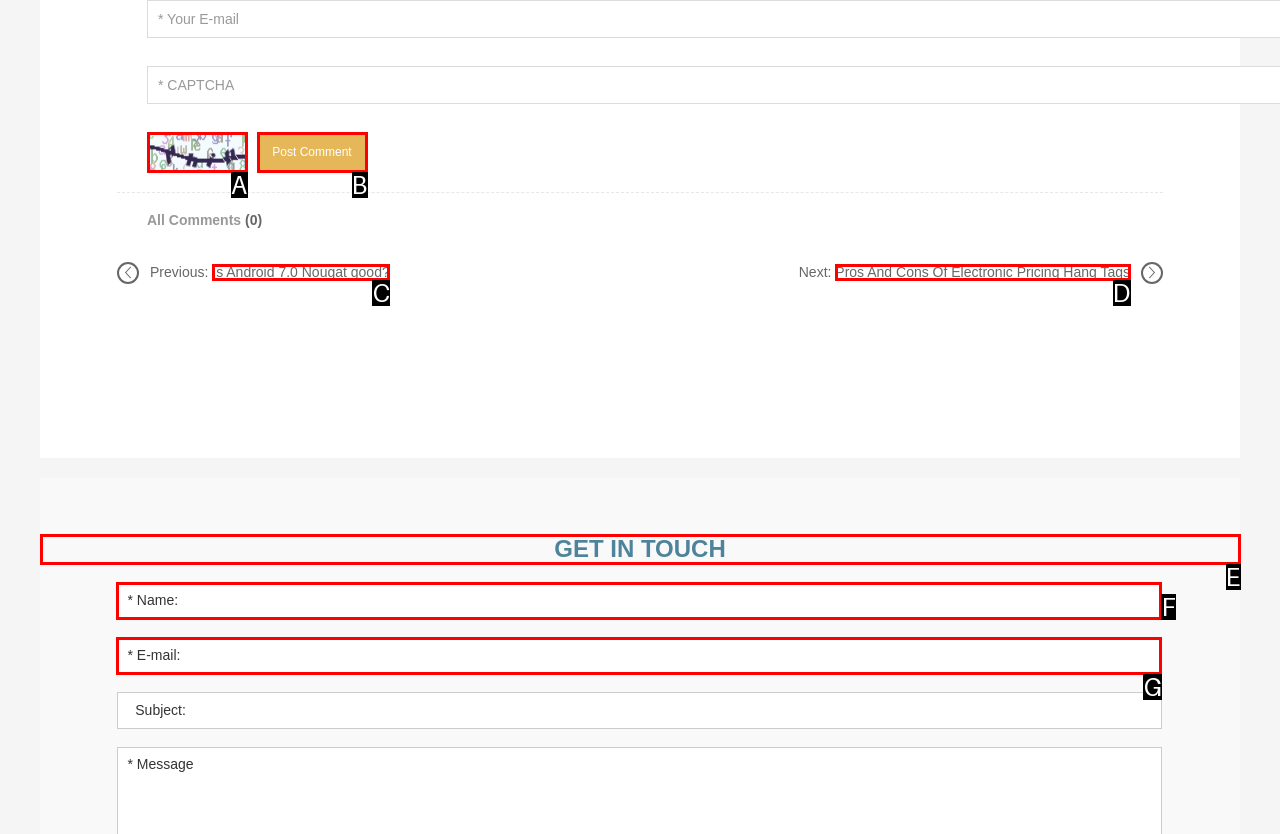Determine which option aligns with the description: name="email" placeholder="* E-mail:". Provide the letter of the chosen option directly.

G